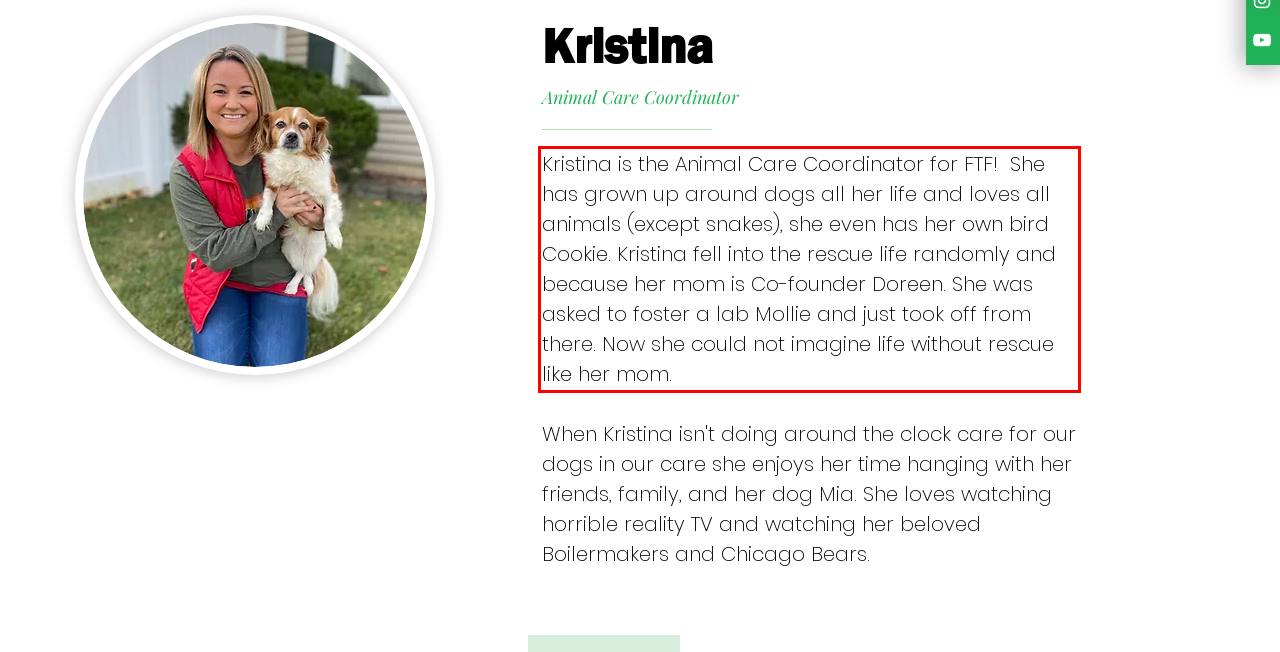Examine the webpage screenshot, find the red bounding box, and extract the text content within this marked area.

Kristina is the Animal Care Coordinator for FTF! She has grown up around dogs all her life and loves all animals (except snakes), she even has her own bird Cookie. Kristina fell into the rescue life randomly and because her mom is Co-founder Doreen. She was asked to foster a lab Mollie and just took off from there. Now she could not imagine life without rescue like her mom.